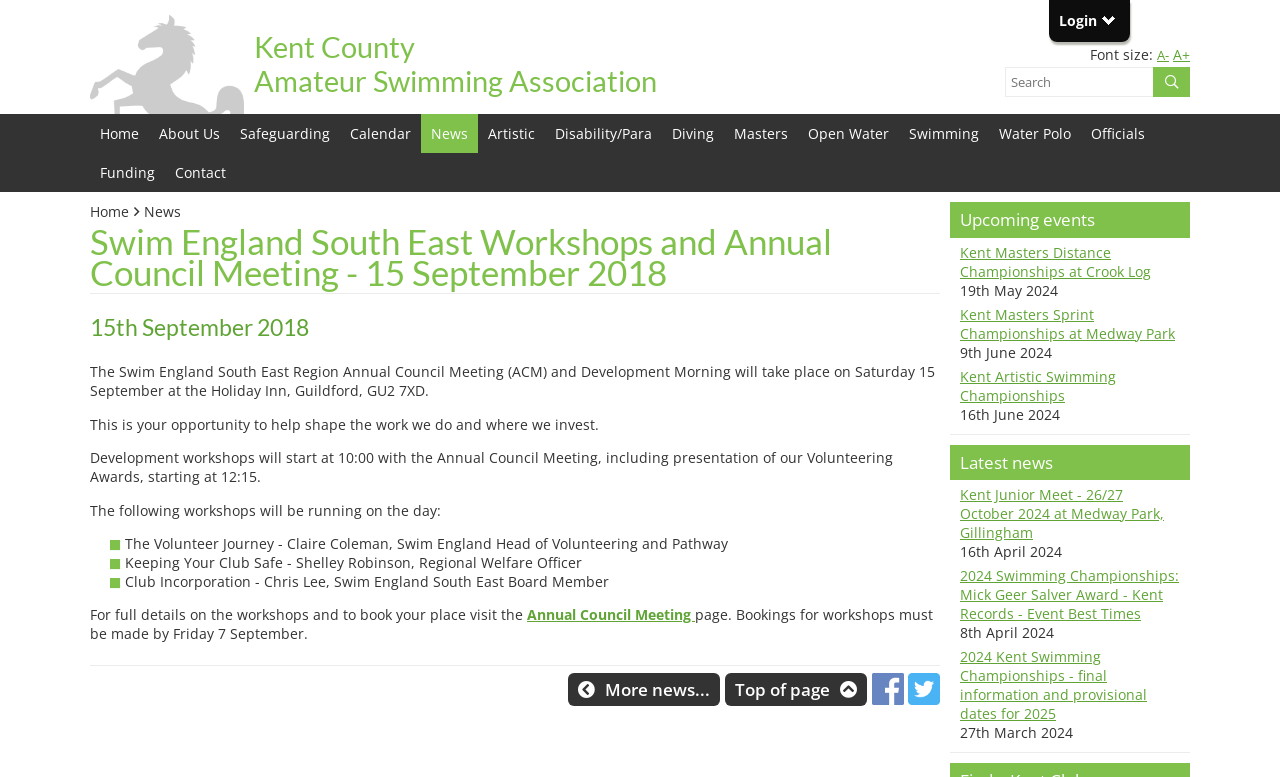Illustrate the webpage with a detailed description.

The webpage is about the Swim England South East Annual Council Meeting, which is scheduled to take place on September 15, 2018. At the top of the page, there is a login link and an image of the Kent County Amateur Swimming Association. Below this, there are links to adjust the font size and a search bar with a magnifying glass icon.

The main content of the page is divided into sections. The first section announces the Annual Council Meeting and Development Morning, which will take place at the Holiday Inn in Guildford. This section also provides details about the event, including the schedule and the workshops that will be available.

Below this, there are three columns of links to various sections of the website, including Home, About Us, Safeguarding, and others. The middle column has a heading that says "Upcoming events" and lists three events: the Kent Masters Distance Championships, the Kent Masters Sprint Championships, and the Kent Artistic Swimming Championships.

The right column has a heading that says "Latest news" and lists three news articles: the Kent Junior Meet, the 2024 Swimming Championships, and the 2024 Kent Swimming Championships.

At the bottom of the page, there are links to social media platforms, including Facebook and Twitter, as well as a link to the top of the page.